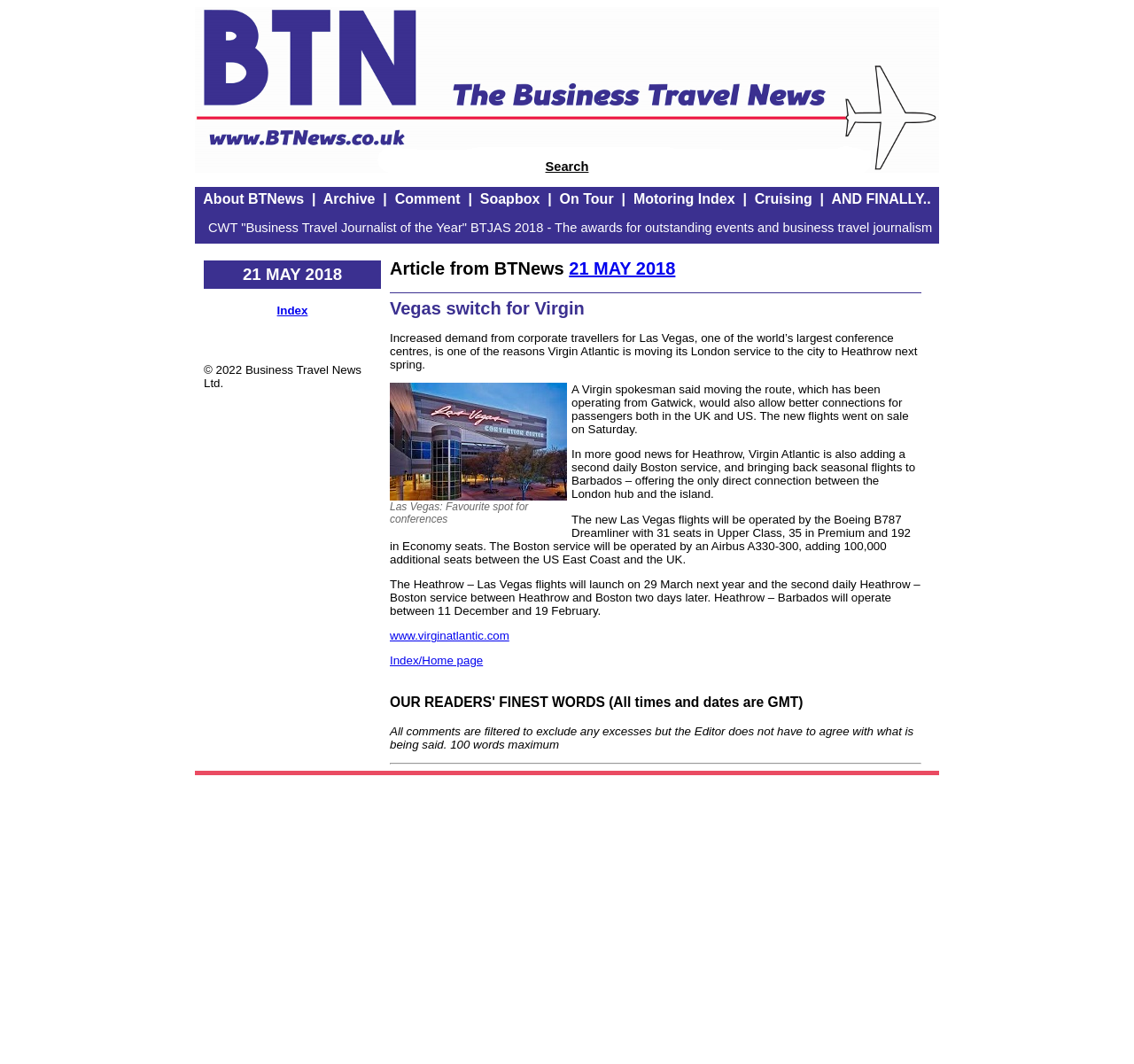Look at the image and write a detailed answer to the question: 
What is the date when the Heathrow – Las Vegas flights will launch?

The date when the Heathrow – Las Vegas flights will launch is mentioned in the static text 'The Heathrow – Las Vegas flights will launch on 29 March next year and the second daily Heathrow – Boston service between Heathrow and Boston two days later.'